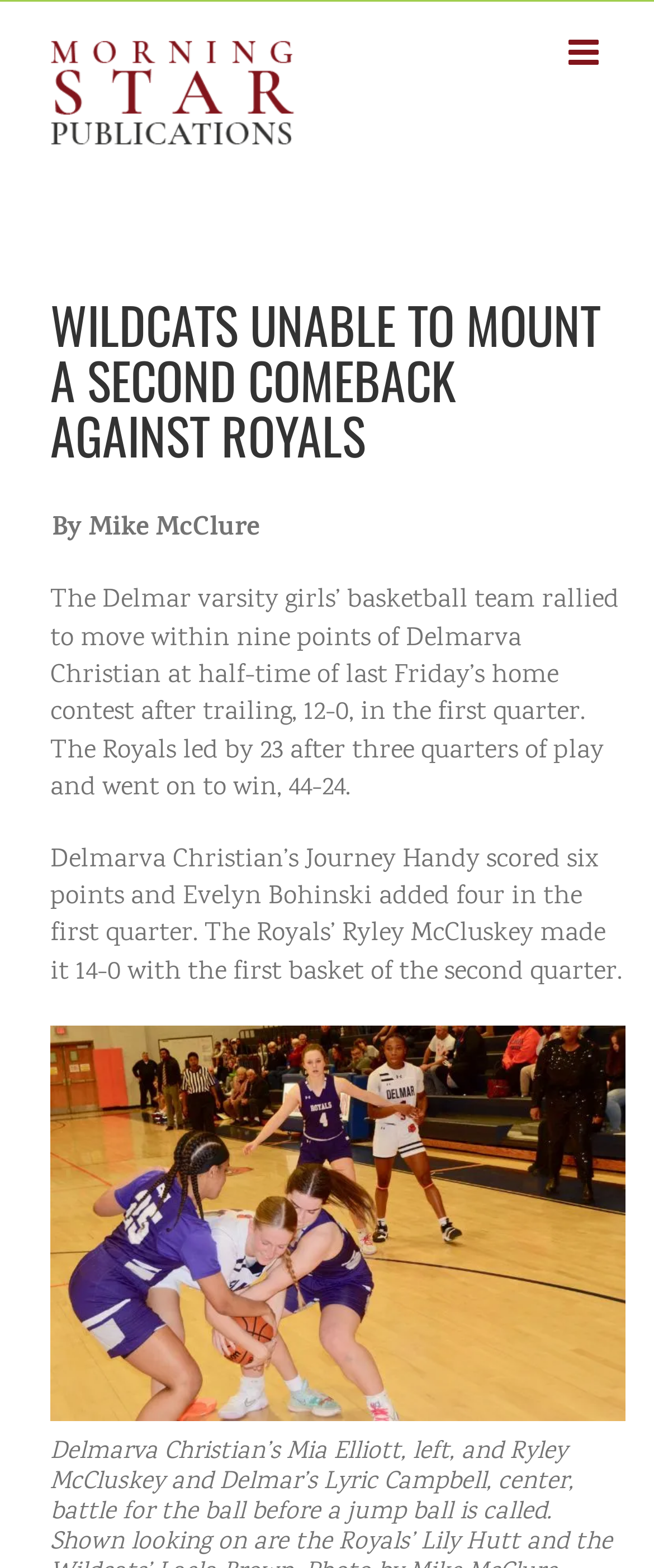Given the element description, predict the bounding box coordinates in the format (top-left x, top-left y, bottom-right x, bottom-right y), using floating point numbers between 0 and 1: aria-label="Toggle mobile menu"

[0.869, 0.022, 0.923, 0.045]